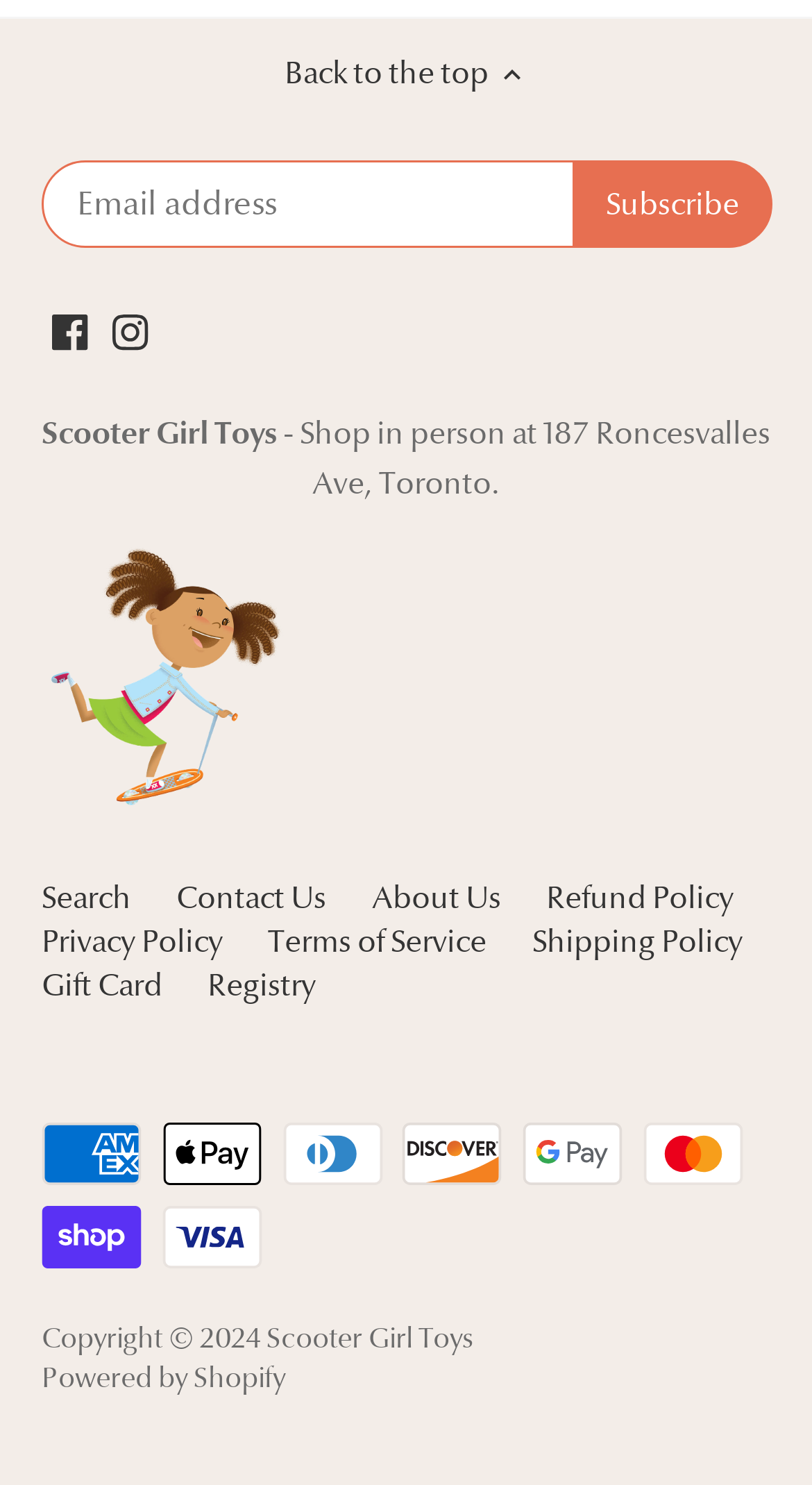Please identify the bounding box coordinates of the clickable element to fulfill the following instruction: "Visit Facebook page". The coordinates should be four float numbers between 0 and 1, i.e., [left, top, right, bottom].

[0.063, 0.208, 0.107, 0.238]